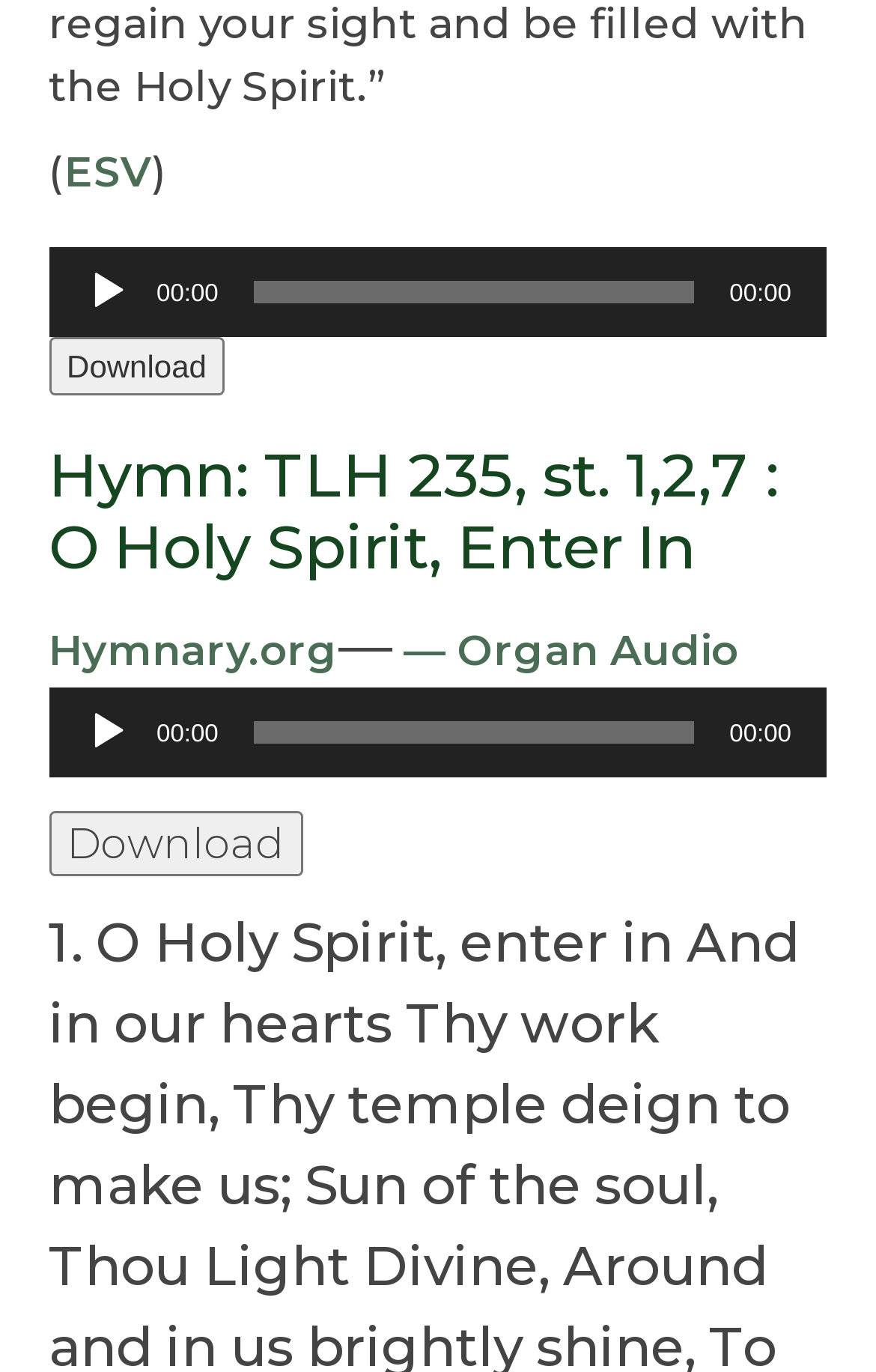Please locate the bounding box coordinates for the element that should be clicked to achieve the following instruction: "Go to 'Apple'". Ensure the coordinates are given as four float numbers between 0 and 1, i.e., [left, top, right, bottom].

None